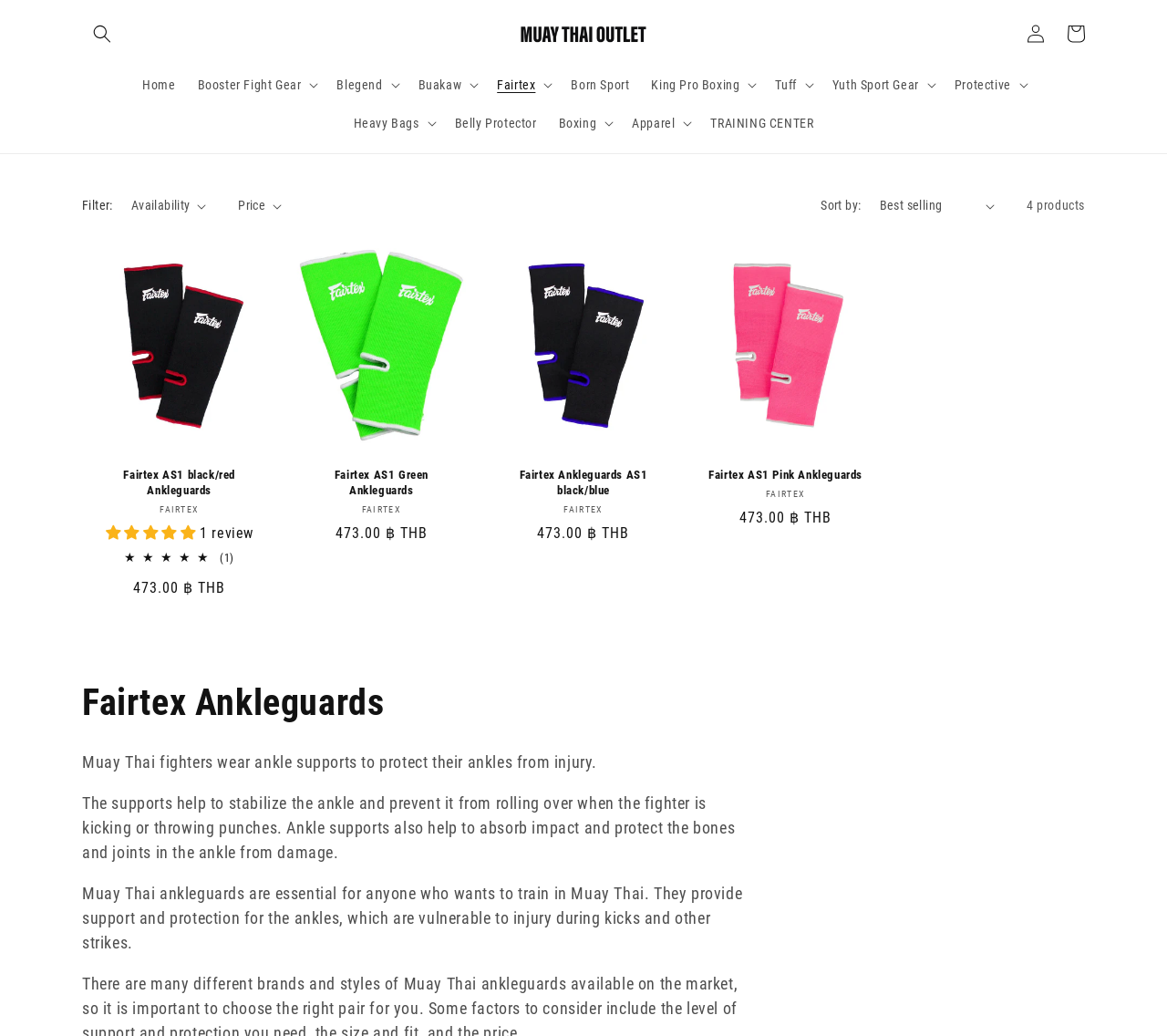Respond to the following question with a brief word or phrase:
How many products are shown on this page?

4